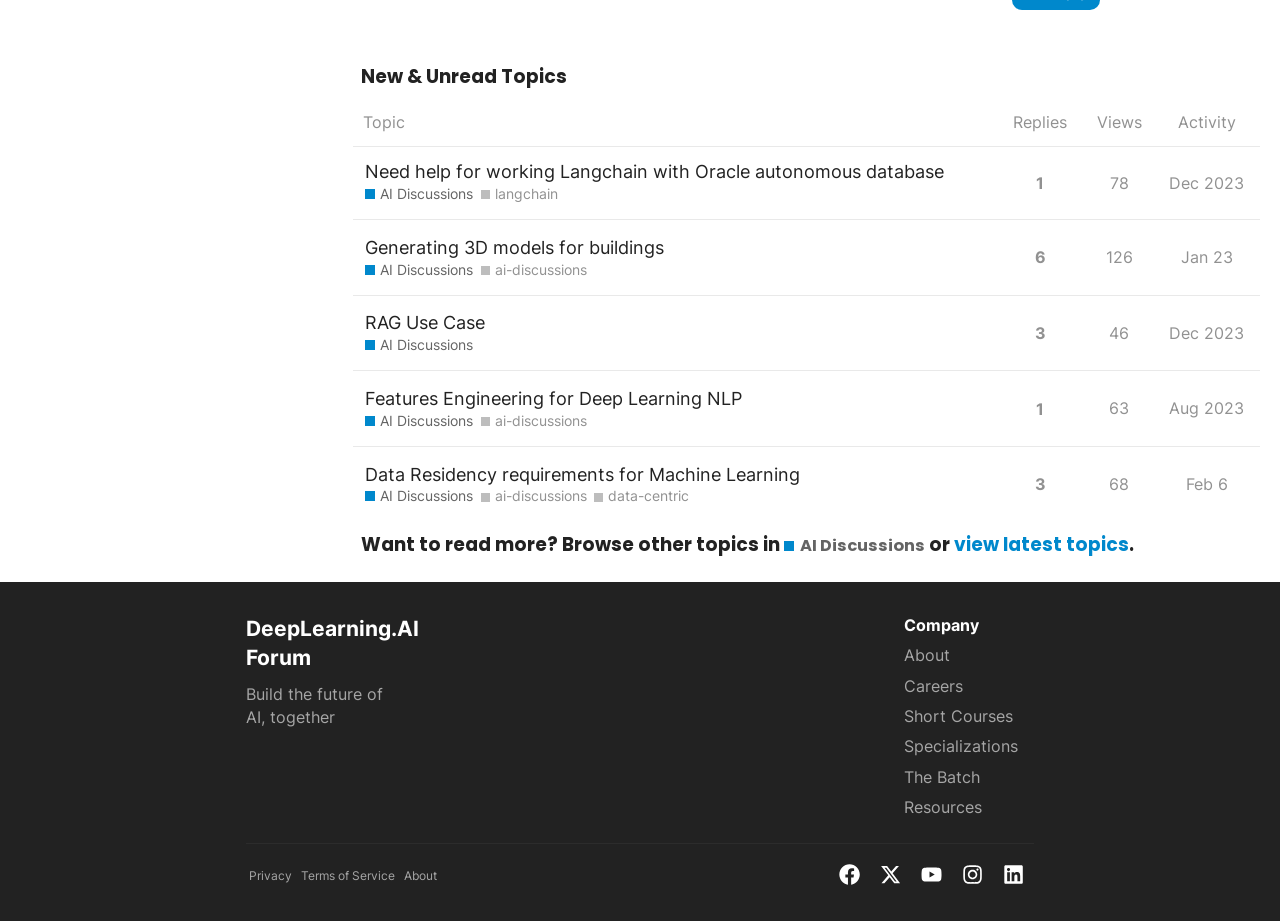When was the fourth topic posted?
Please provide a detailed and thorough answer to the question.

I found the posting date of the fourth topic by looking at the link element inside the fourth gridcell element, which says 'Dec 2023'.